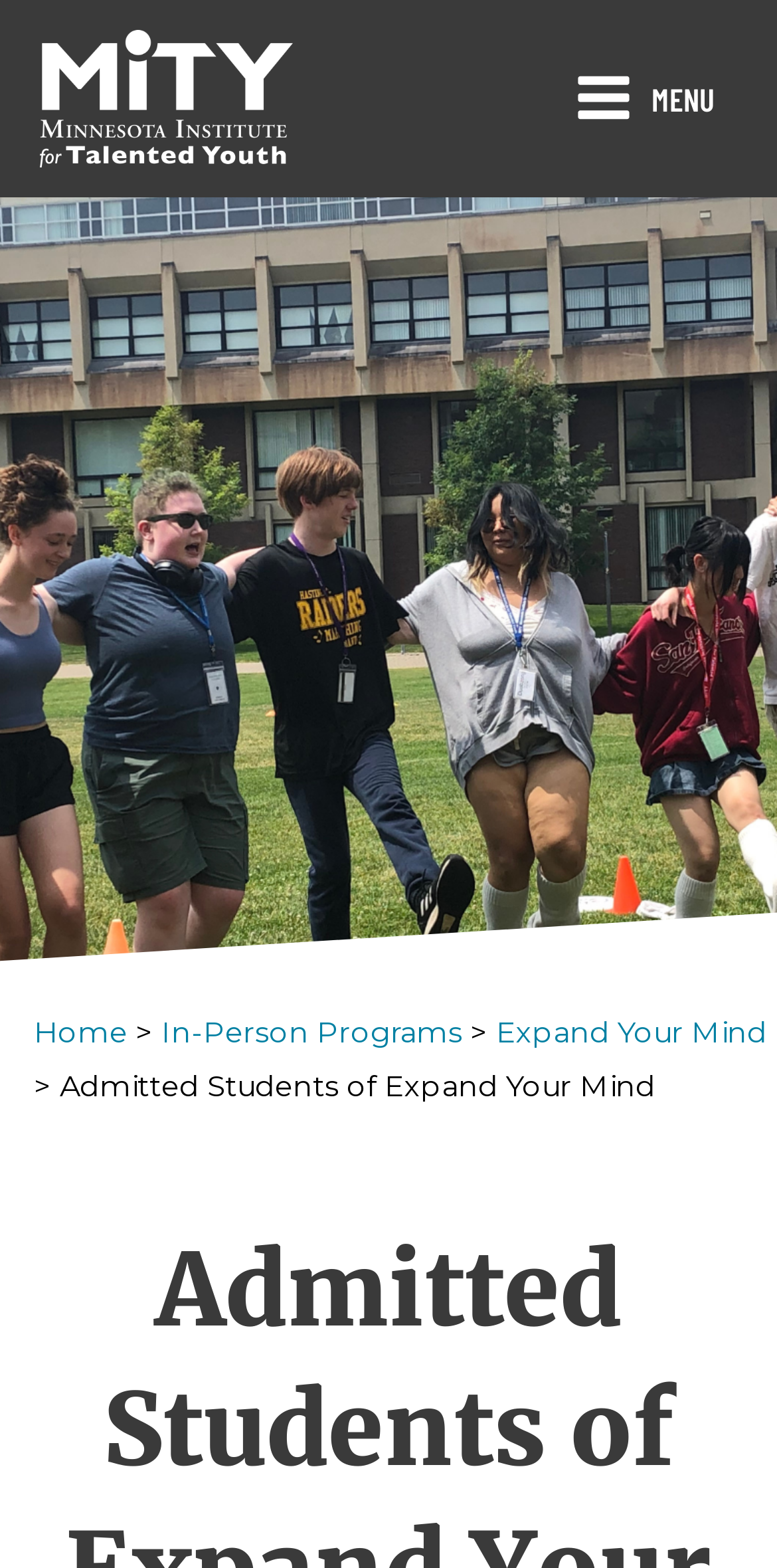What is the position of the main menu button?
Based on the image content, provide your answer in one word or a short phrase.

Top-right